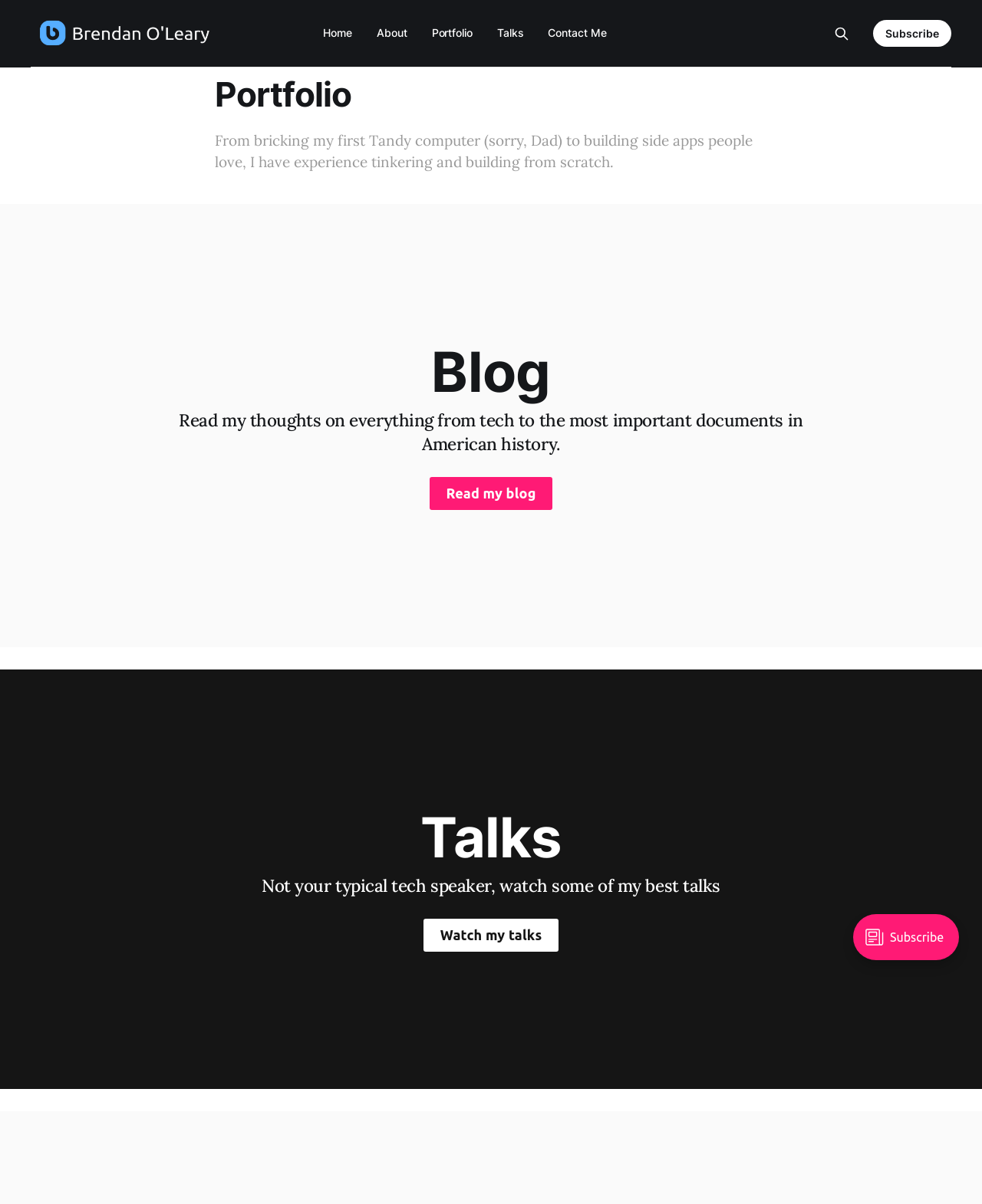What are the main sections of the webpage?
Respond with a short answer, either a single word or a phrase, based on the image.

Home, About, Portfolio, Talks, Contact Me